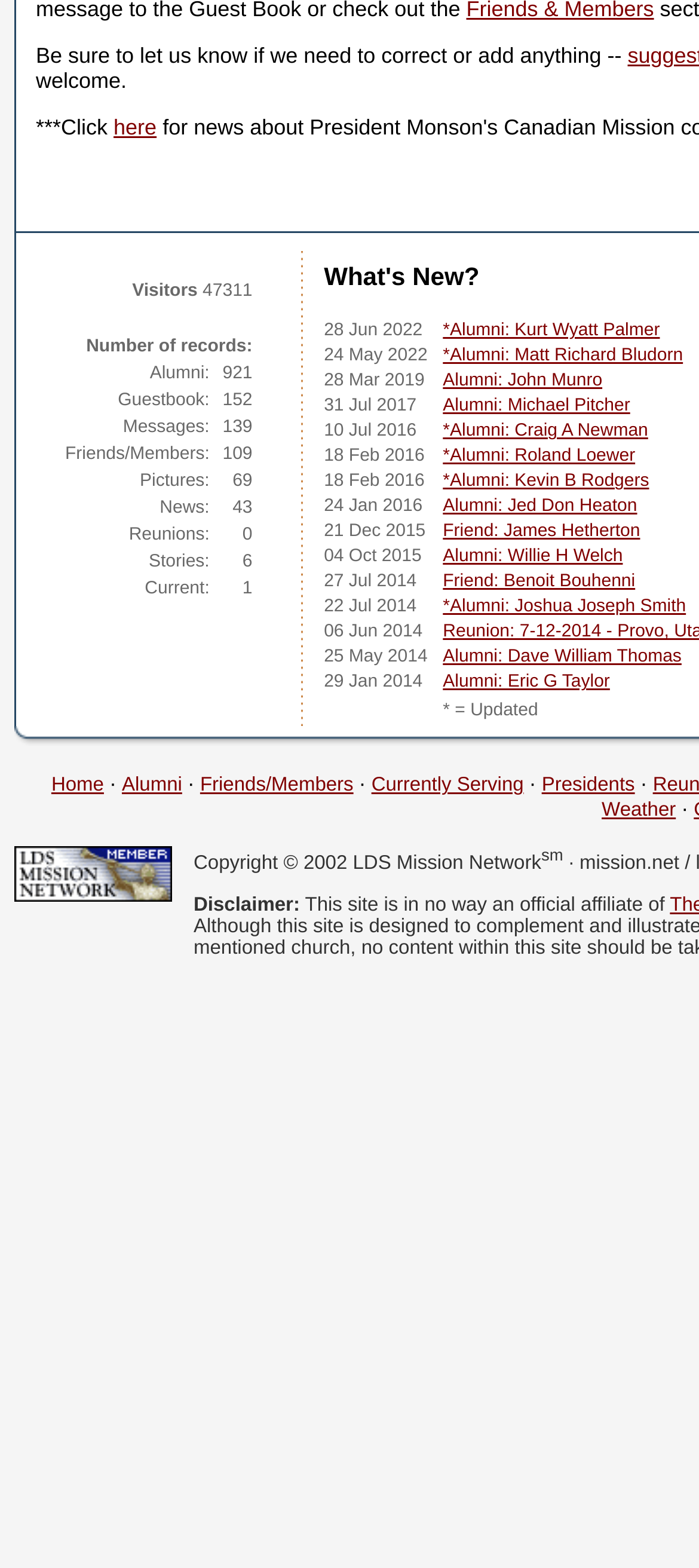Given the description of a UI element: "Currently Serving", identify the bounding box coordinates of the matching element in the webpage screenshot.

[0.531, 0.494, 0.749, 0.508]